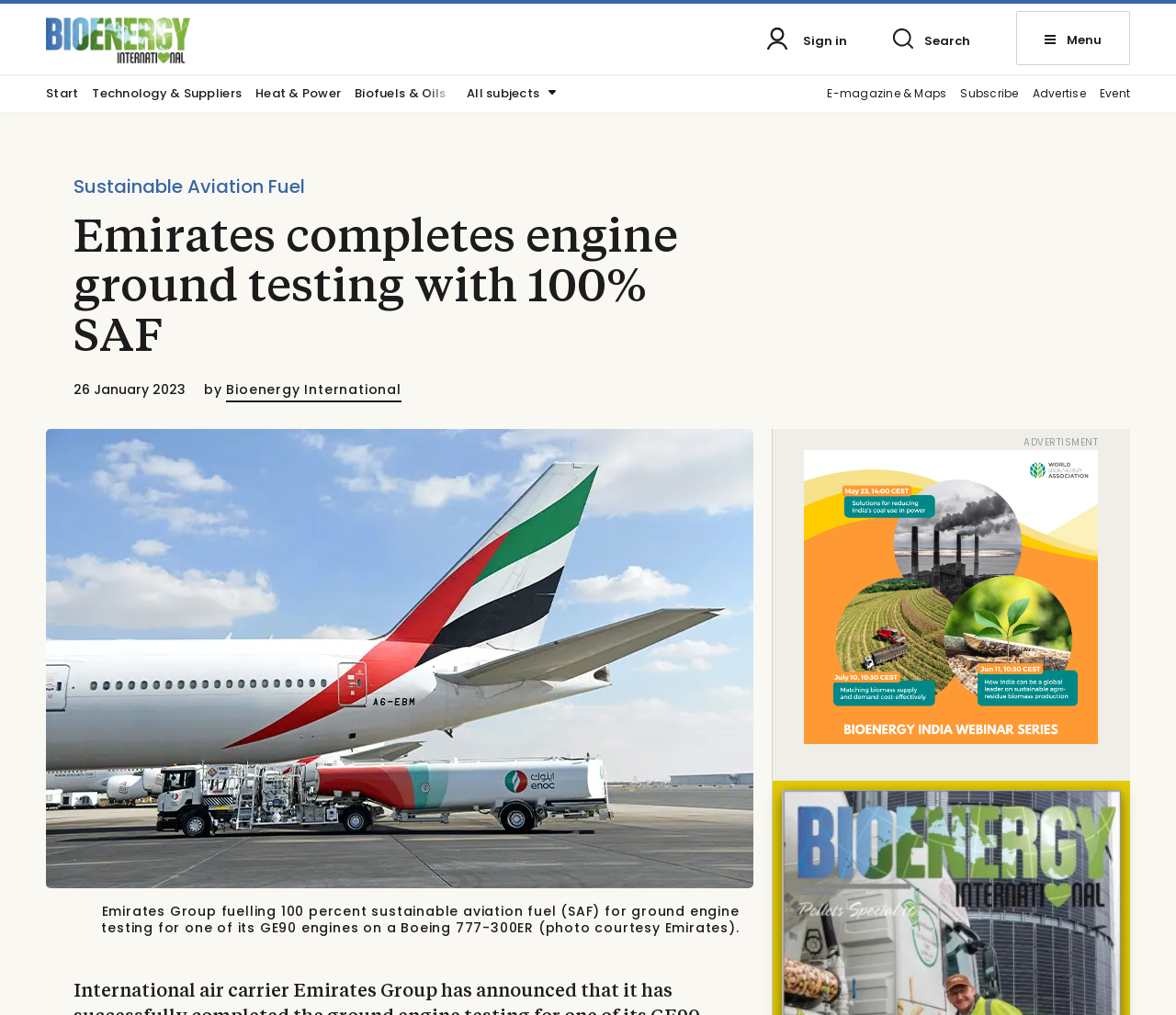Please study the image and answer the question comprehensively:
What is the date of the article?

The date of the article can be found below the main heading, where it says '26 January 2023'.